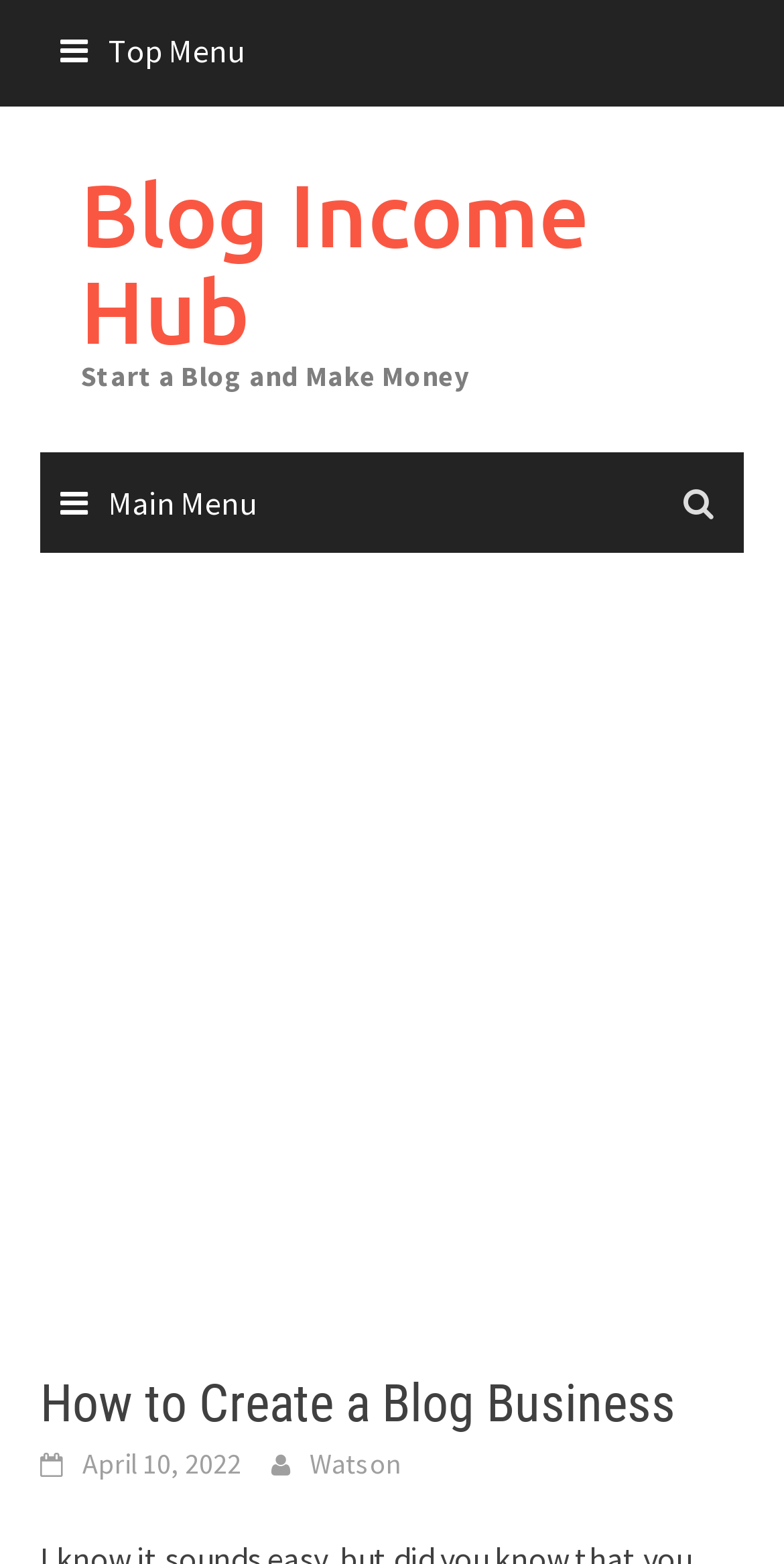What is the date of the blog post?
Based on the image, answer the question with as much detail as possible.

The date of the blog post can be found in the link element with the text 'April 10, 2022' which is located below the heading element 'How to Create a Blog Business'.